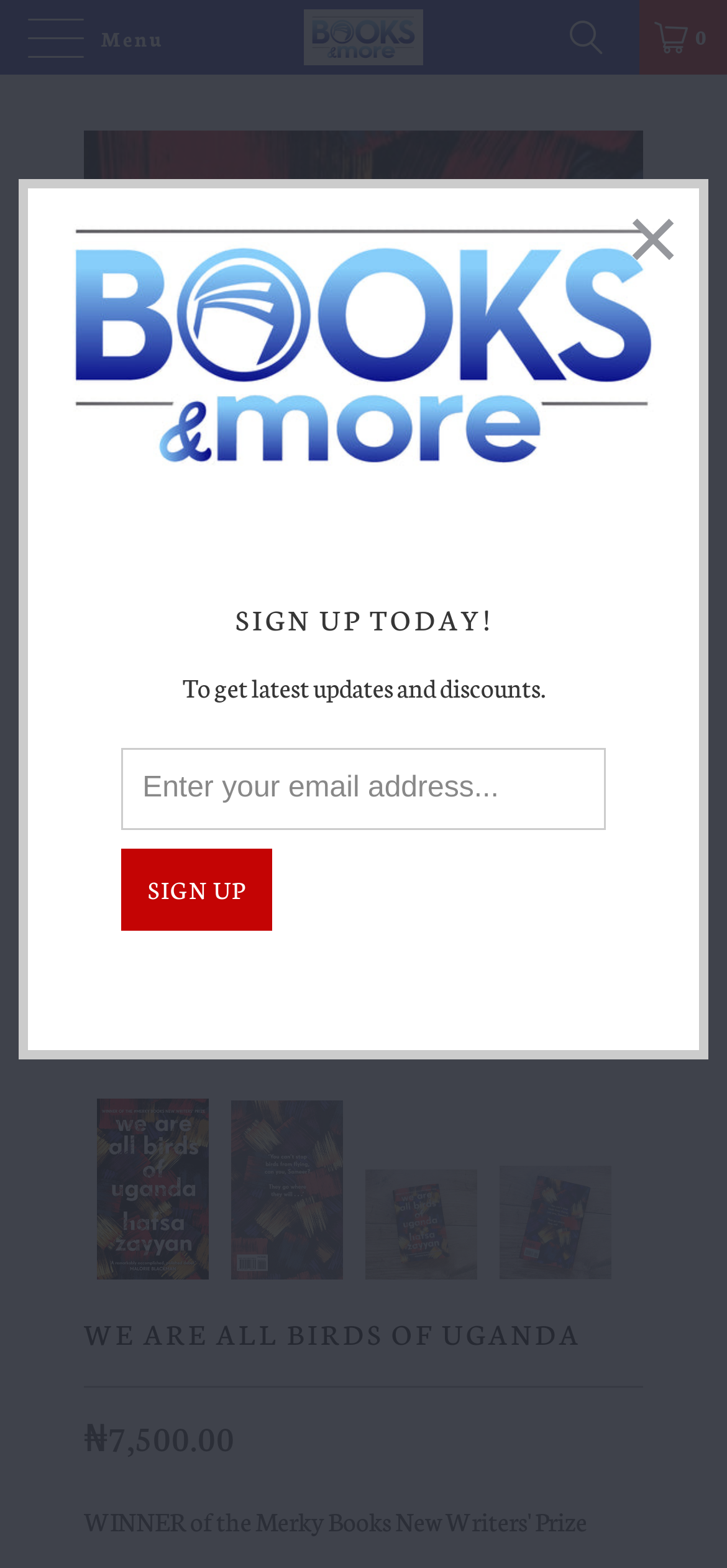Describe the webpage in detail, including text, images, and layout.

This webpage is about a book titled "We Are All Birds of Uganda" and appears to be a product page on an online bookshop. At the top left, there is a menu button labeled "Menu". Next to it, there is a link to the bookshop's homepage, accompanied by an image of the bookshop's logo. On the top right, there are two icons: a shopping cart and a user account icon.

Below the top navigation, there is a pagination section with links to navigate through pages, labeled "0 1 2 3 previous next". The pagination section is divided into several parts, including links to specific pages and buttons to navigate to the previous or next page.

On the left side of the page, there is a large heading that displays the title of the book, "WE ARE ALL BIRDS OF UGANDA". Below the title, there is a price tag showing the book's price, ₦7,500.00.

On the right side of the page, there are four images, likely showcasing the book's cover or related images, labeled "0", "1", "2", and "3". 

At the bottom of the page, there is a call-to-action section to sign up for the bookshop's newsletter. This section includes an image, a heading "SIGN UP TODAY!", a text box to enter an email address, and a "Sign Up" button. The section is encouraging users to sign up to receive latest updates and discounts.